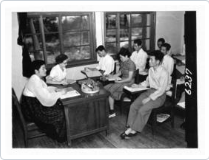Generate an elaborate caption for the image.

The photograph captures a historical classroom scene, where a group of students is engaged in an educational setting. In the foreground, a teacher, dressed in traditional attire, appears to be instructing or guiding students seated at a wooden desk. The students, predominantly male, are attentively focused on their work, with some taking notes. The classroom features large windows that allow natural light to illuminate the space, enhancing the atmosphere of learning. This image reflects an educational context, likely from the mid-20th century, showcasing the dedication to education and the dynamics between students and instructors. The setting is indicative of the initiatives taken during the period, especially related to the development projects by agencies such as the United Nations Korean Reconstruction Agency (UNKRA), aimed at improving education in the region during that era.